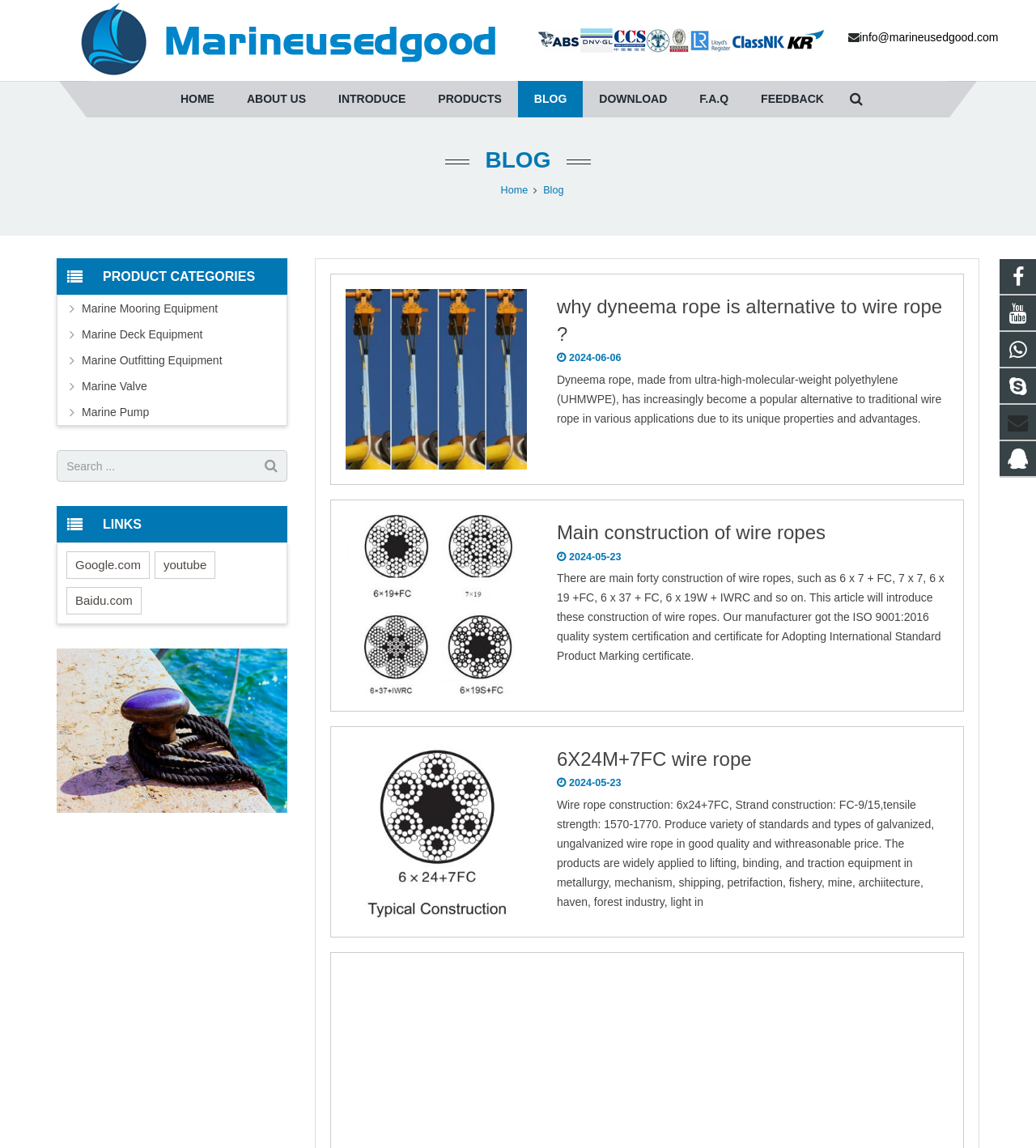What is the purpose of the textbox on the top right?
Could you please answer the question thoroughly and with as much detail as possible?

I found a textbox on the top right of the webpage with a placeholder text 'Search...'. This suggests that the purpose of the textbox is to allow users to search for something on the website.